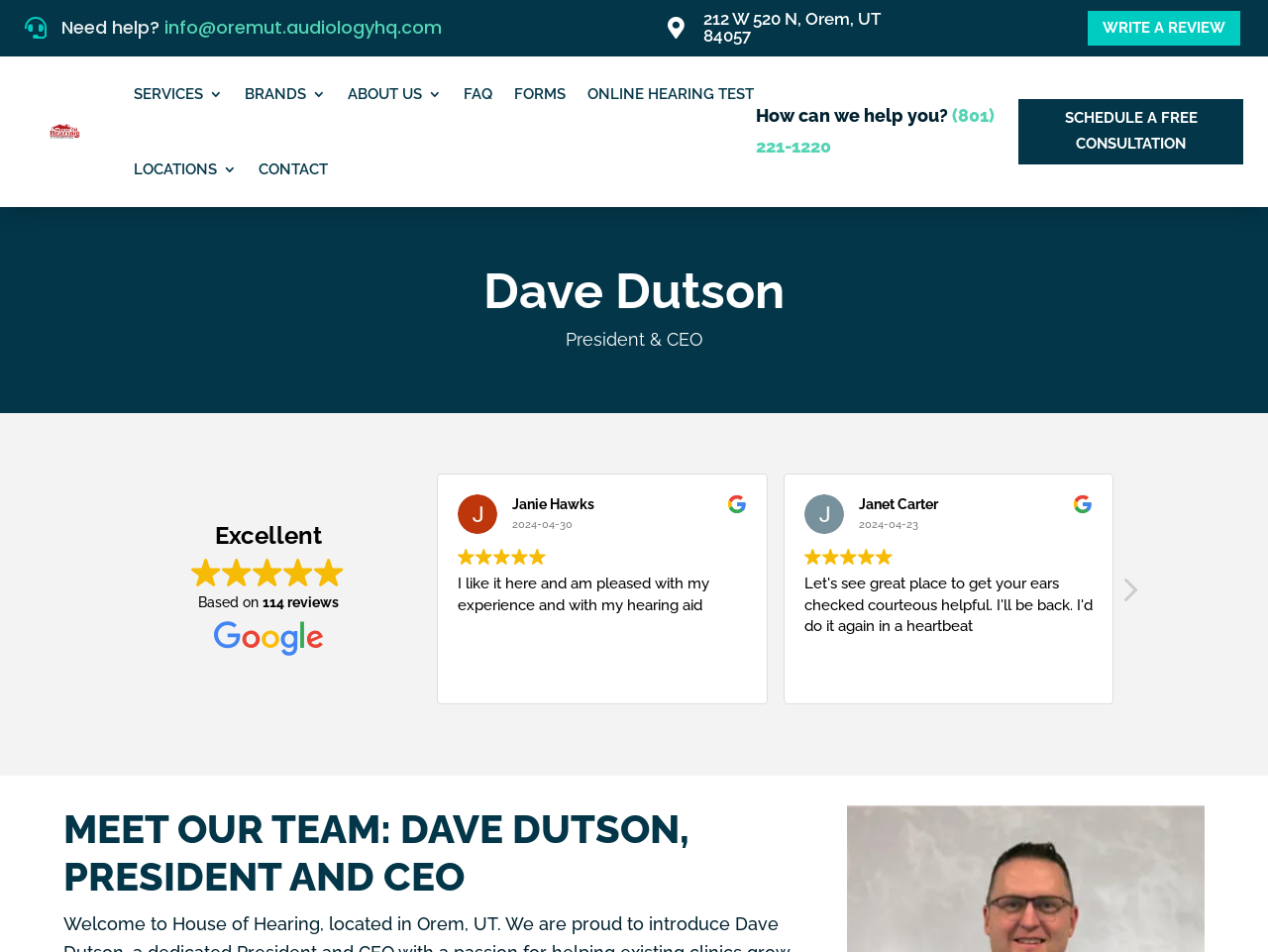Specify the bounding box coordinates of the area to click in order to follow the given instruction: "Read the blog."

None